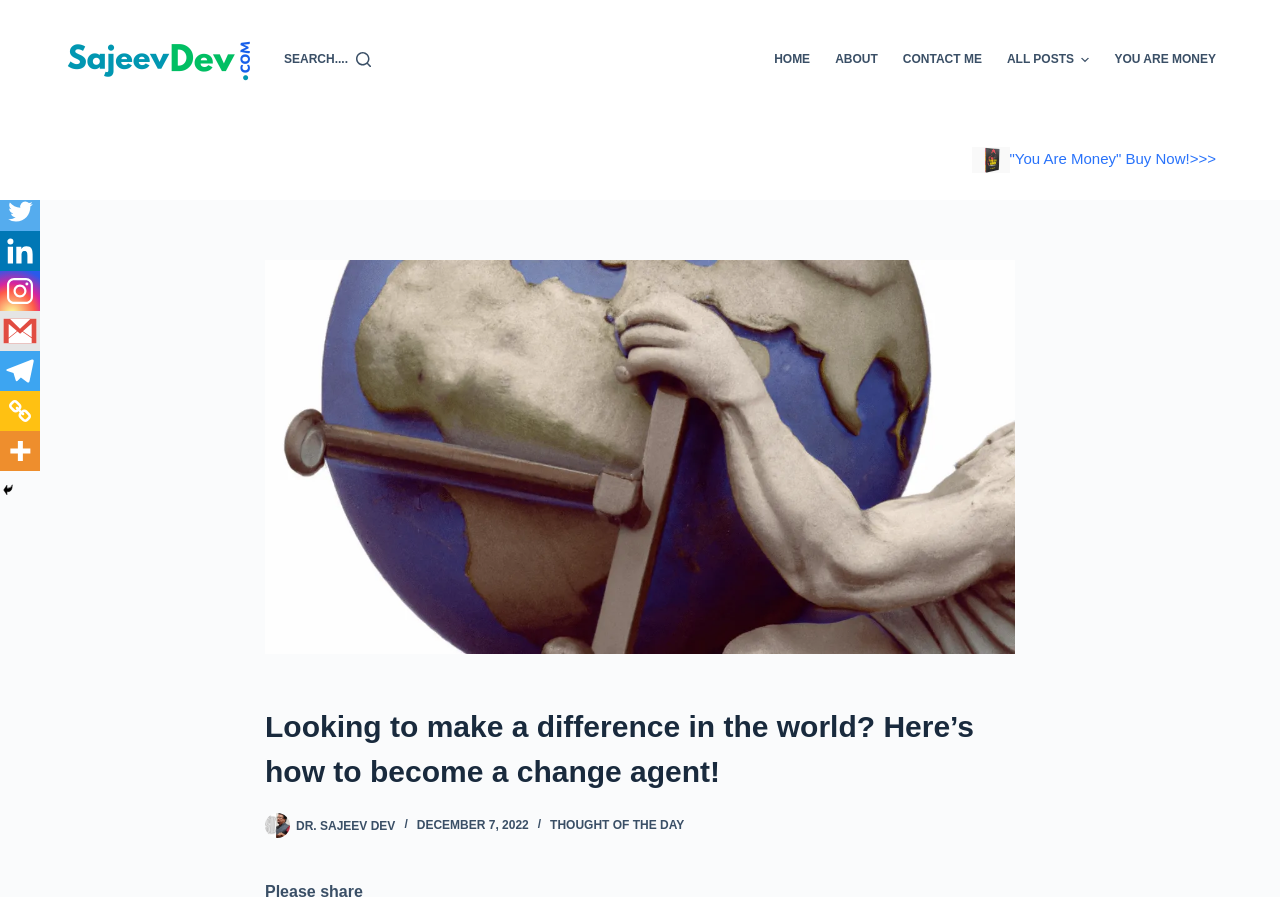Find the bounding box coordinates for the area you need to click to carry out the instruction: "Share on Facebook". The coordinates should be four float numbers between 0 and 1, indicated as [left, top, right, bottom].

[0.0, 0.124, 0.031, 0.168]